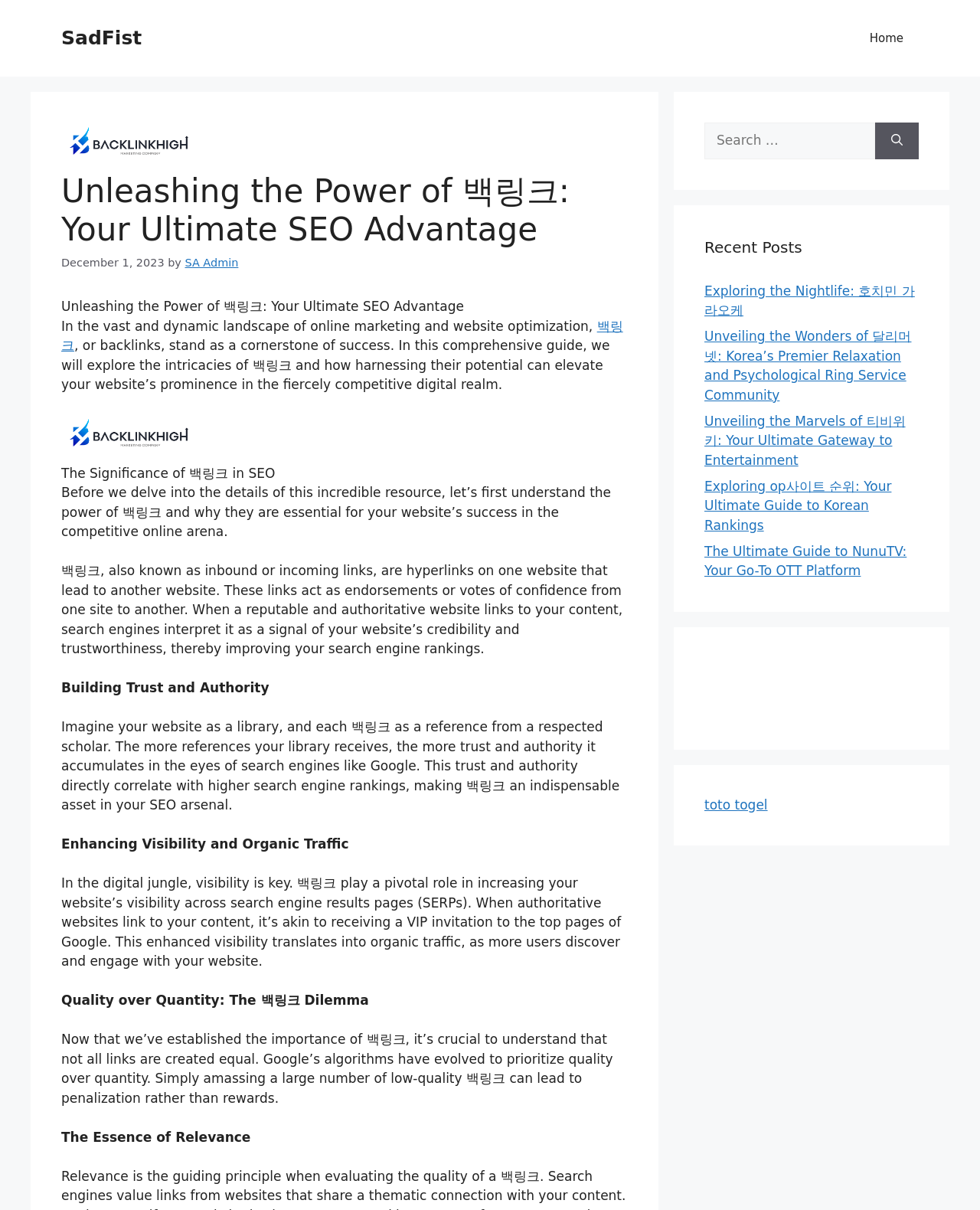Answer the question using only a single word or phrase: 
What is the ultimate goal of building 백링크?

Increase organic traffic